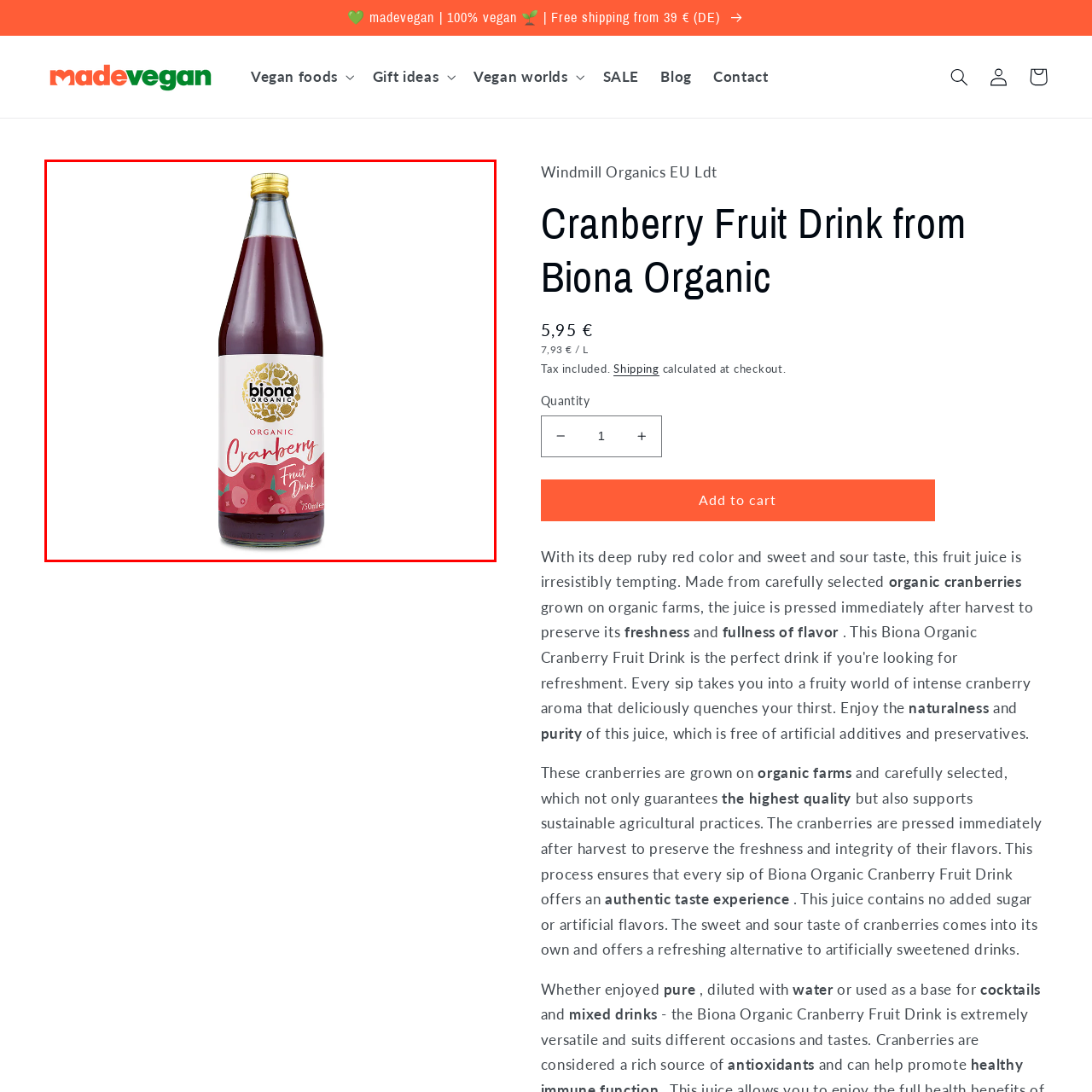Carefully describe the image located within the red boundary.

The image showcases a bottle of Biona Organic Cranberry Fruit Drink. The bottle features a sleek design with a prominent white label that highlights the product name "Organic Cranberry Fruit Drink" in artistic, colorful text. It is adorned with a decorative logo of Biona Organic at the top, symbolizing its commitment to natural ingredients. The drink inside is a deep ruby red, visually enticing and indicative of its cranberry content. With a capacity of 750 milliliters, this beverage is presented as a refreshing, sugar-free option, embodying a sweet and sour taste profile, perfect for various occasions. Ideal for enjoying straight, diluting with water, or crafting cocktails, this drink not only emphasizes flavor but also supports sustainable agricultural practices with high-quality, organic cranberries.